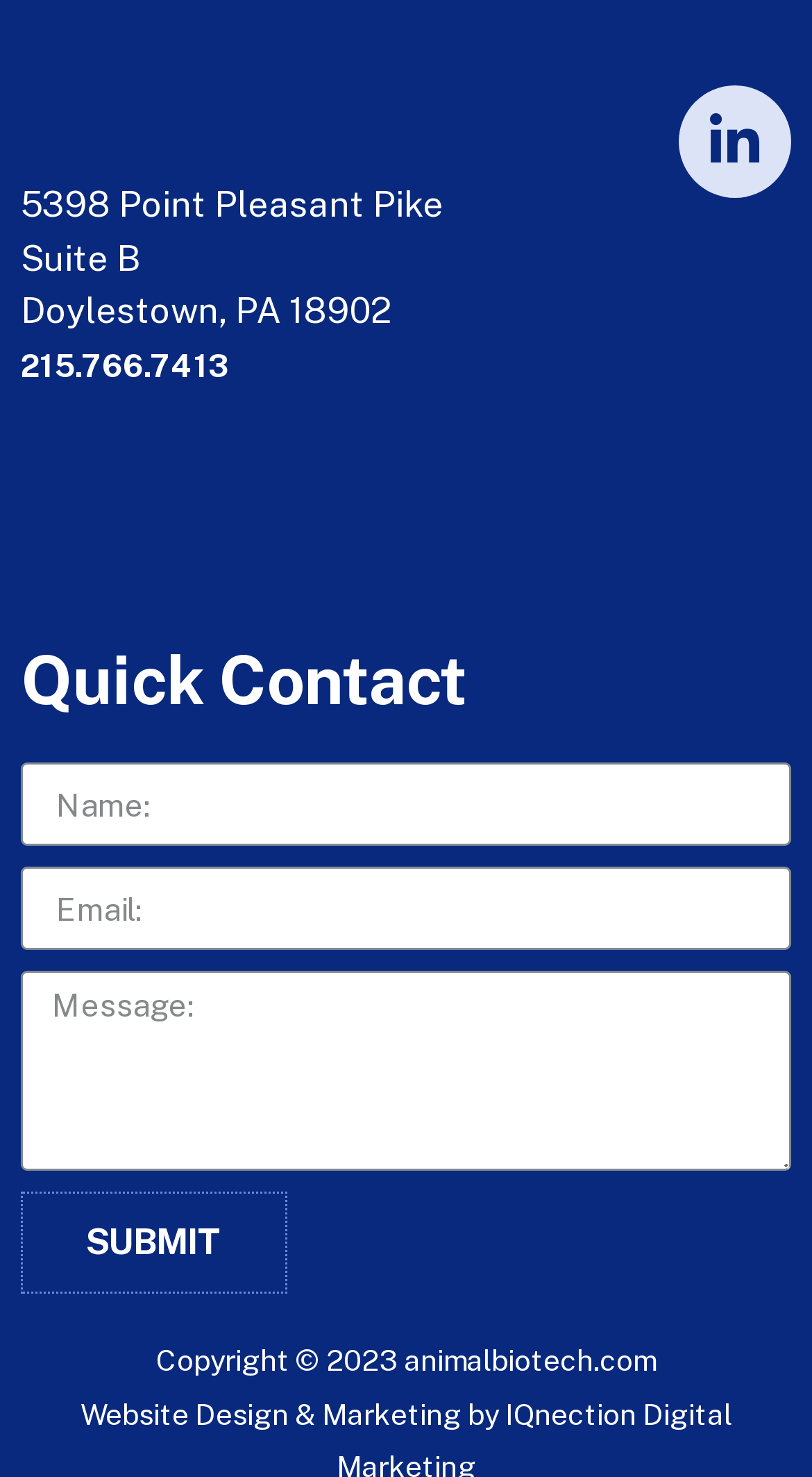Using the information in the image, could you please answer the following question in detail:
How many text boxes are there in the Quick Contact section?

The Quick Contact section has three text boxes: one for Name, one for Email, and one for Message. These text boxes are located below the 'Quick Contact' heading.